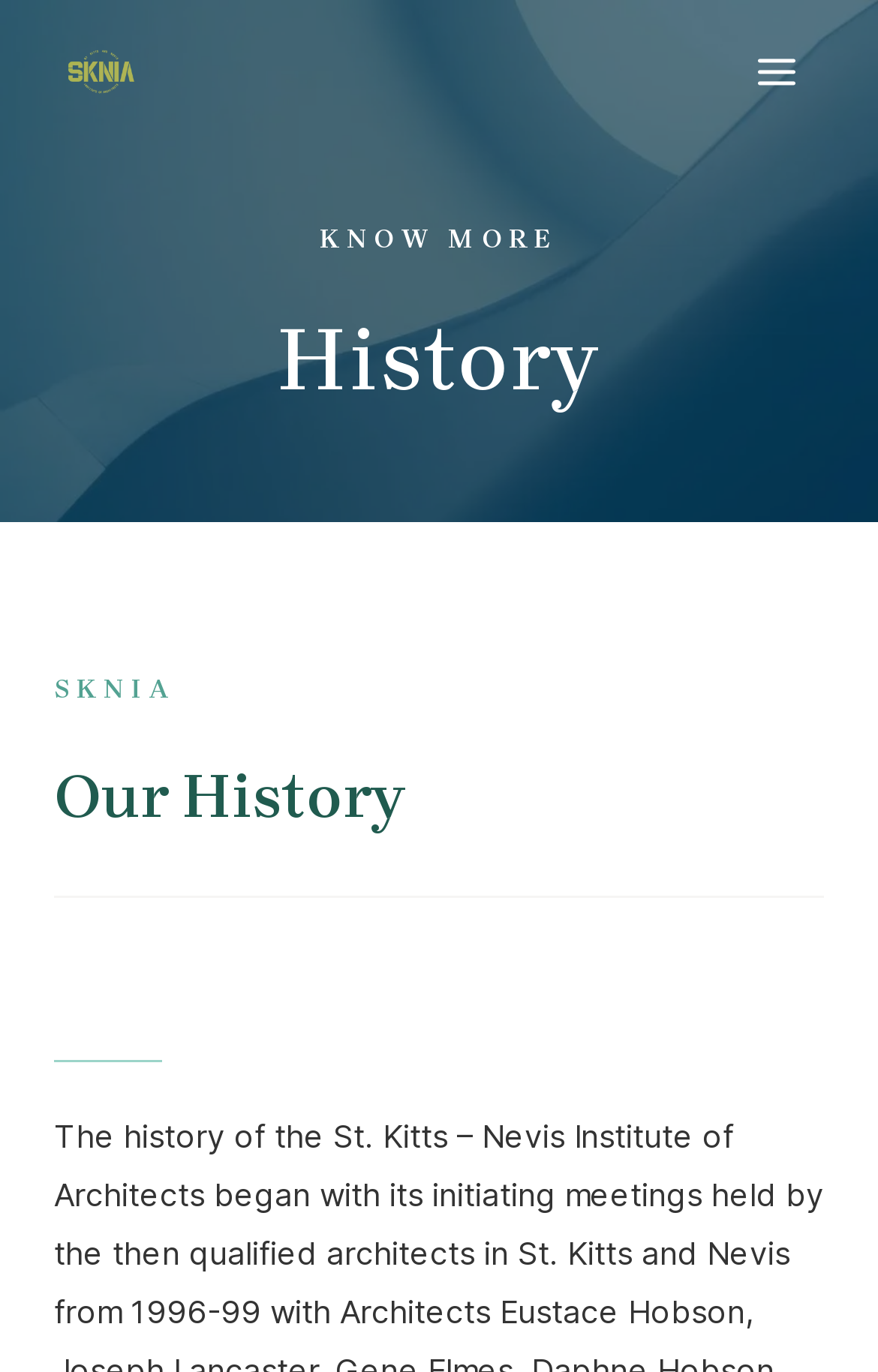Identify the bounding box coordinates for the UI element mentioned here: "Main Menu". Provide the coordinates as four float values between 0 and 1, i.e., [left, top, right, bottom].

[0.831, 0.019, 0.936, 0.086]